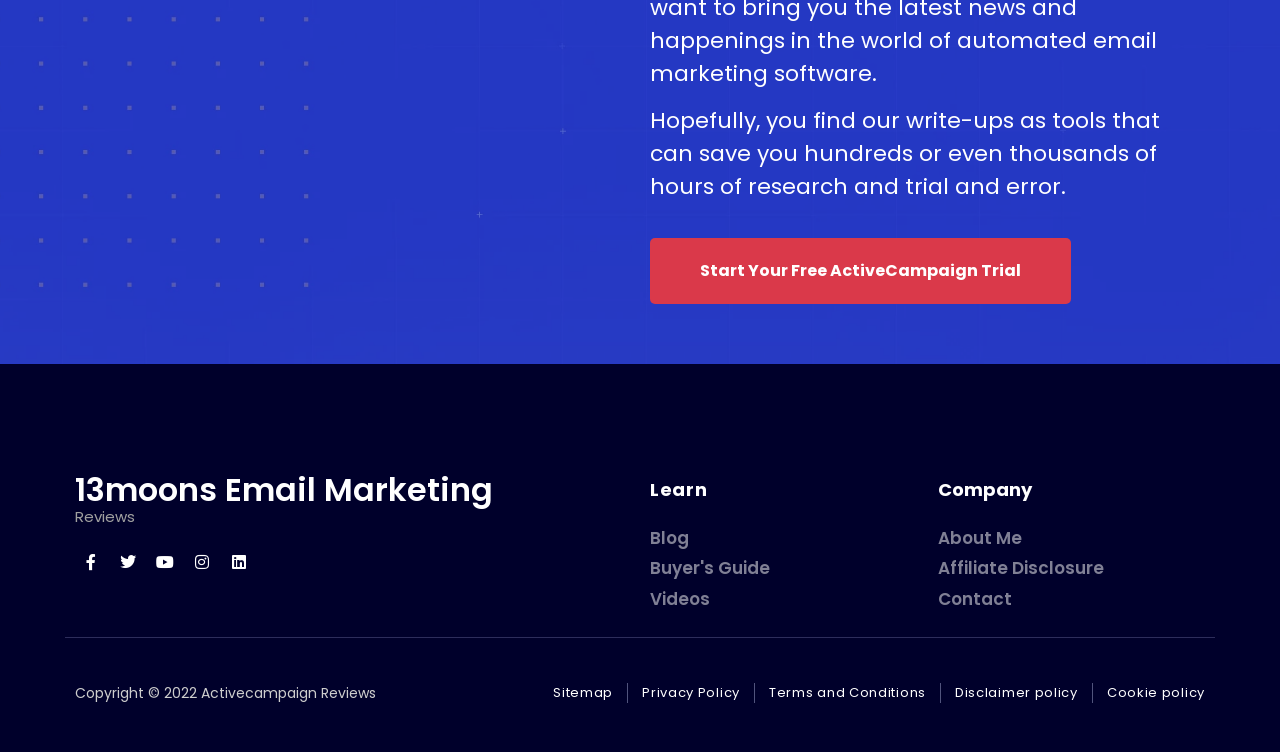How many social media links are present on this webpage?
Using the visual information, respond with a single word or phrase.

5